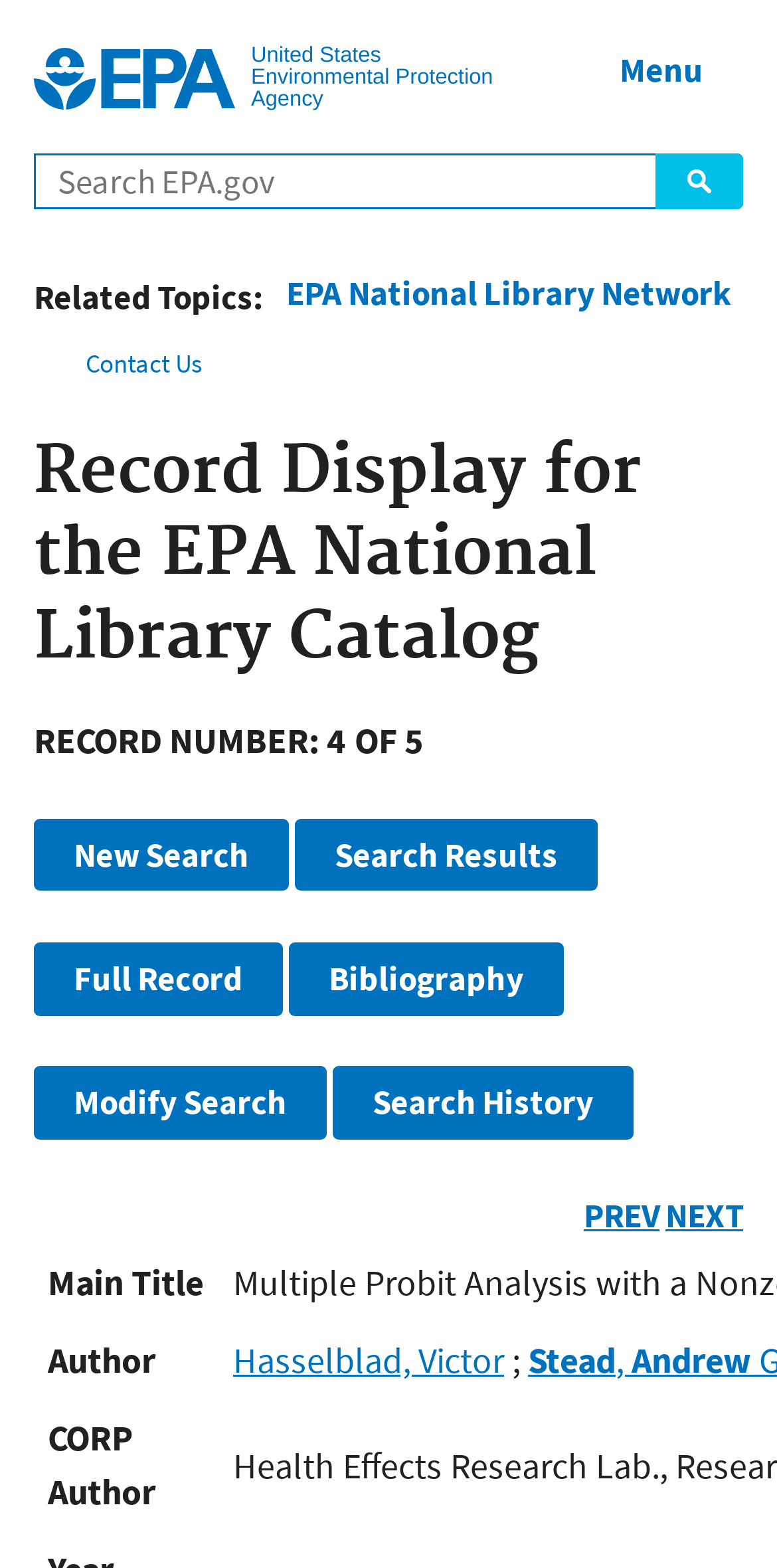Identify the bounding box coordinates of the region I need to click to complete this instruction: "Contact the EPA National Library Network".

[0.099, 0.219, 0.27, 0.244]